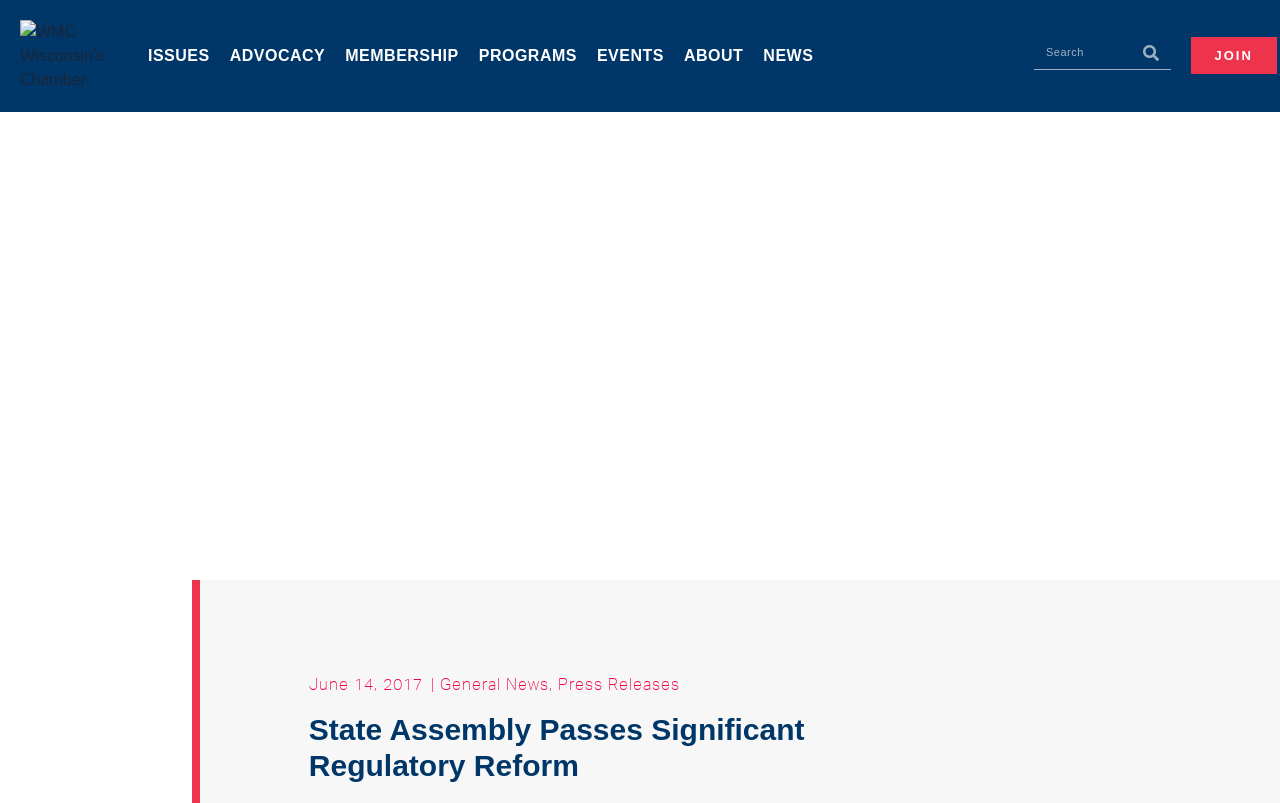Please specify the bounding box coordinates of the element that should be clicked to execute the given instruction: 'Go to ISSUES page'. Ensure the coordinates are four float numbers between 0 and 1, expressed as [left, top, right, bottom].

[0.108, 0.042, 0.172, 0.097]